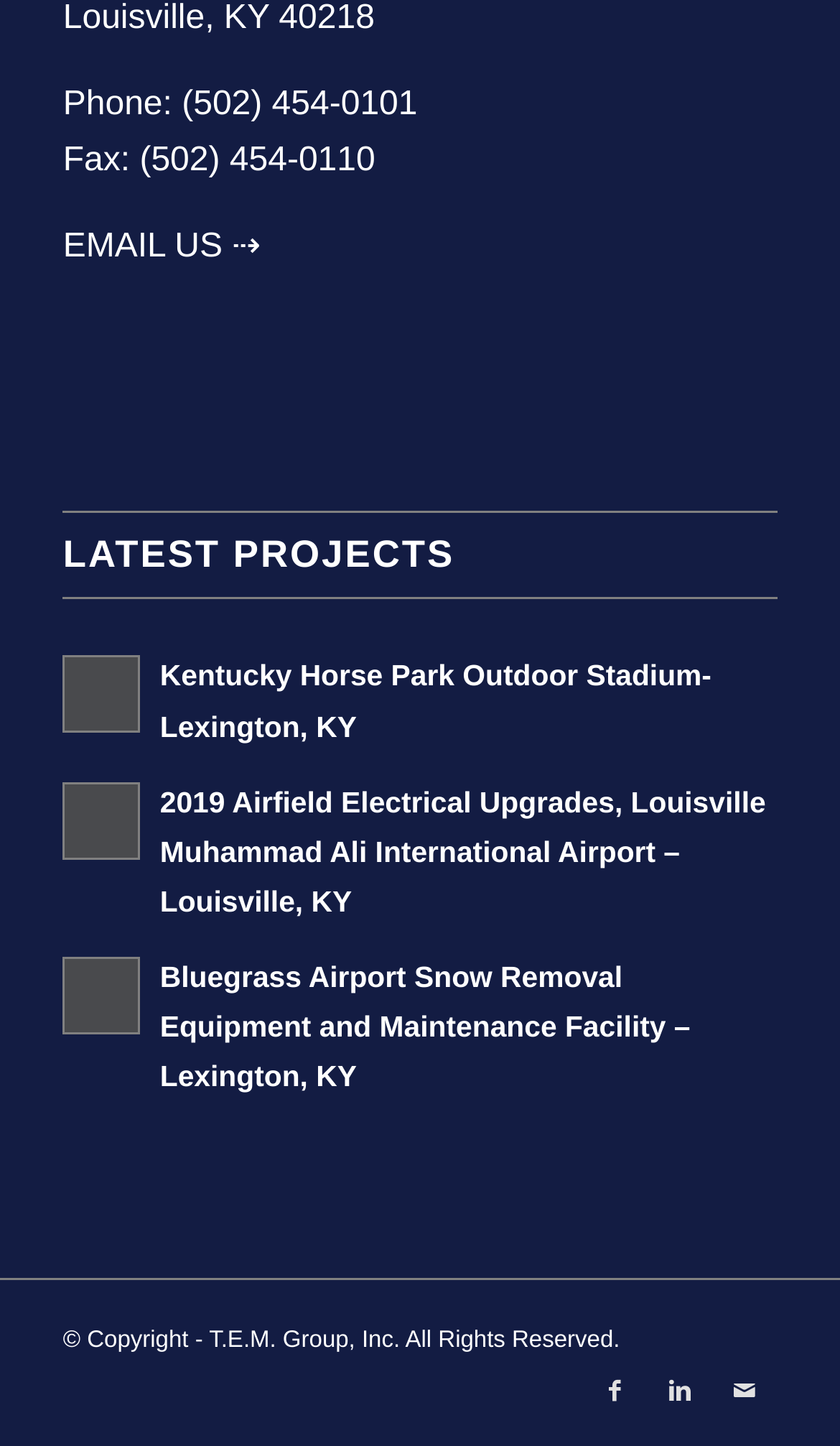What is the fax number of T.E.M. Group, Inc.?
Give a single word or phrase as your answer by examining the image.

(502) 454-0110